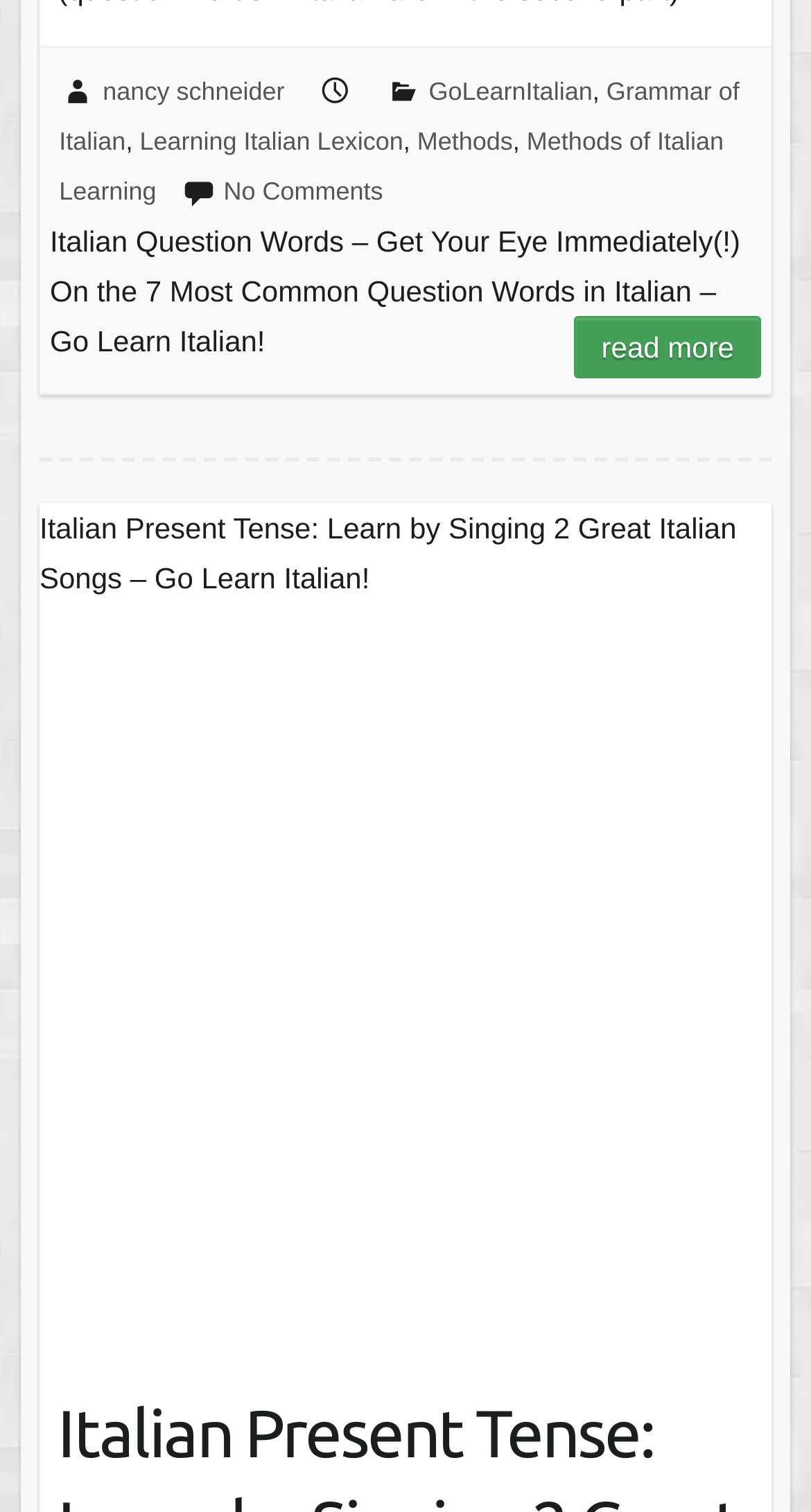Please identify the bounding box coordinates of the element that needs to be clicked to execute the following command: "go to the page of GoLearnItalian". Provide the bounding box using four float numbers between 0 and 1, formatted as [left, top, right, bottom].

[0.529, 0.05, 0.731, 0.069]